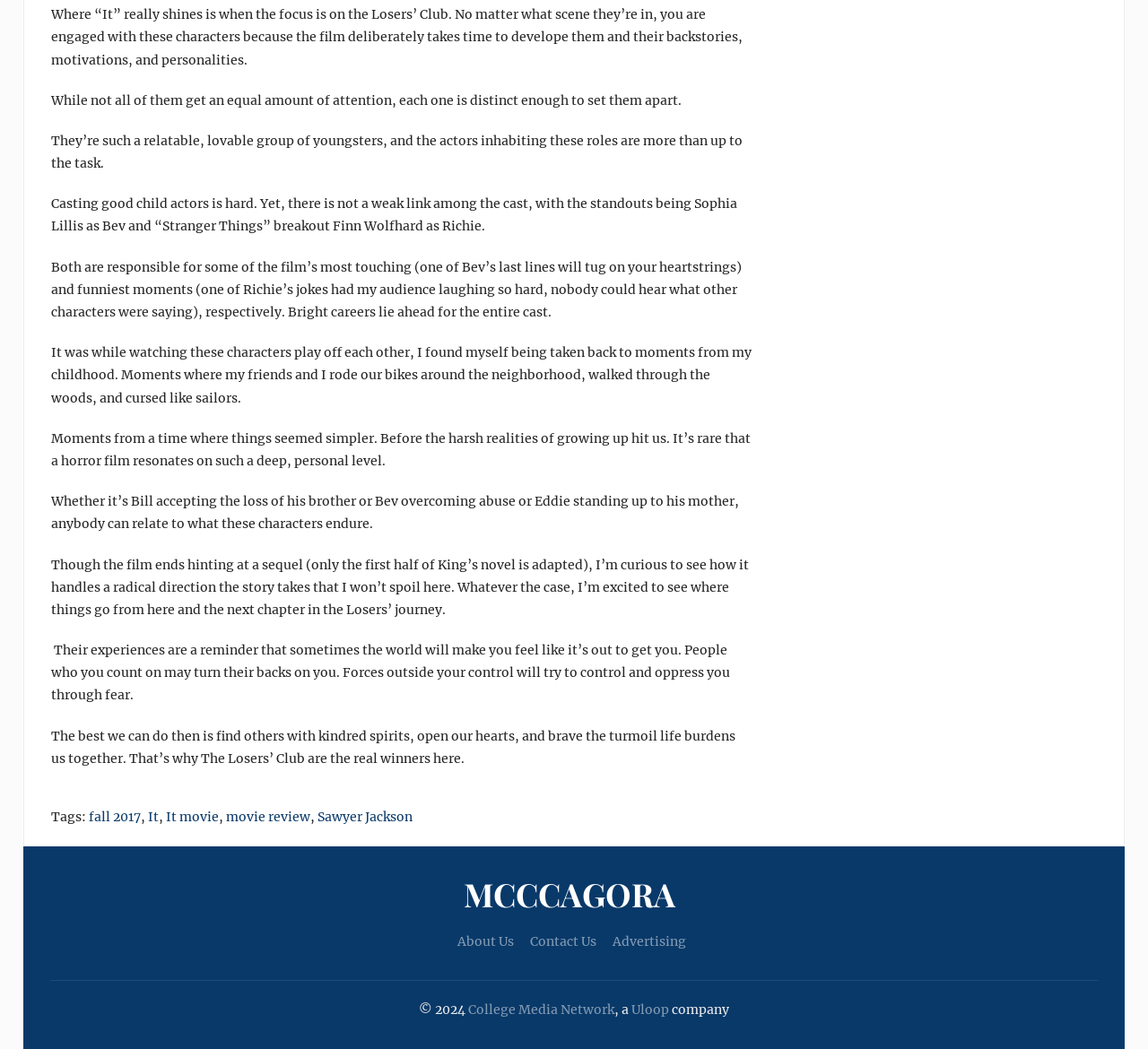Pinpoint the bounding box coordinates of the clickable area needed to execute the instruction: "Click on the 'Contact Us' link". The coordinates should be specified as four float numbers between 0 and 1, i.e., [left, top, right, bottom].

[0.462, 0.89, 0.52, 0.905]